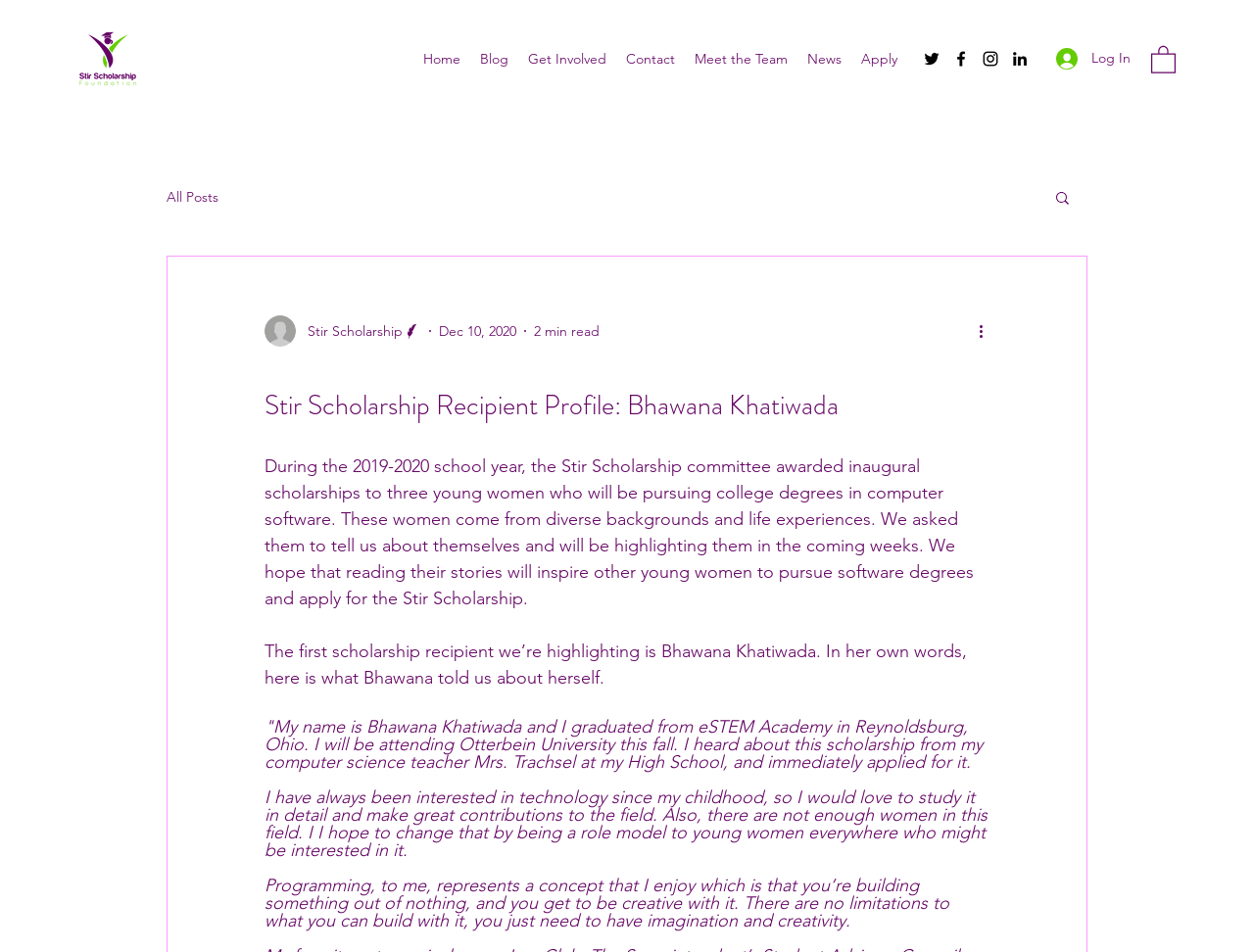Respond to the question below with a single word or phrase:
What university will Bhawana Khatiwada be attending?

Otterbein University